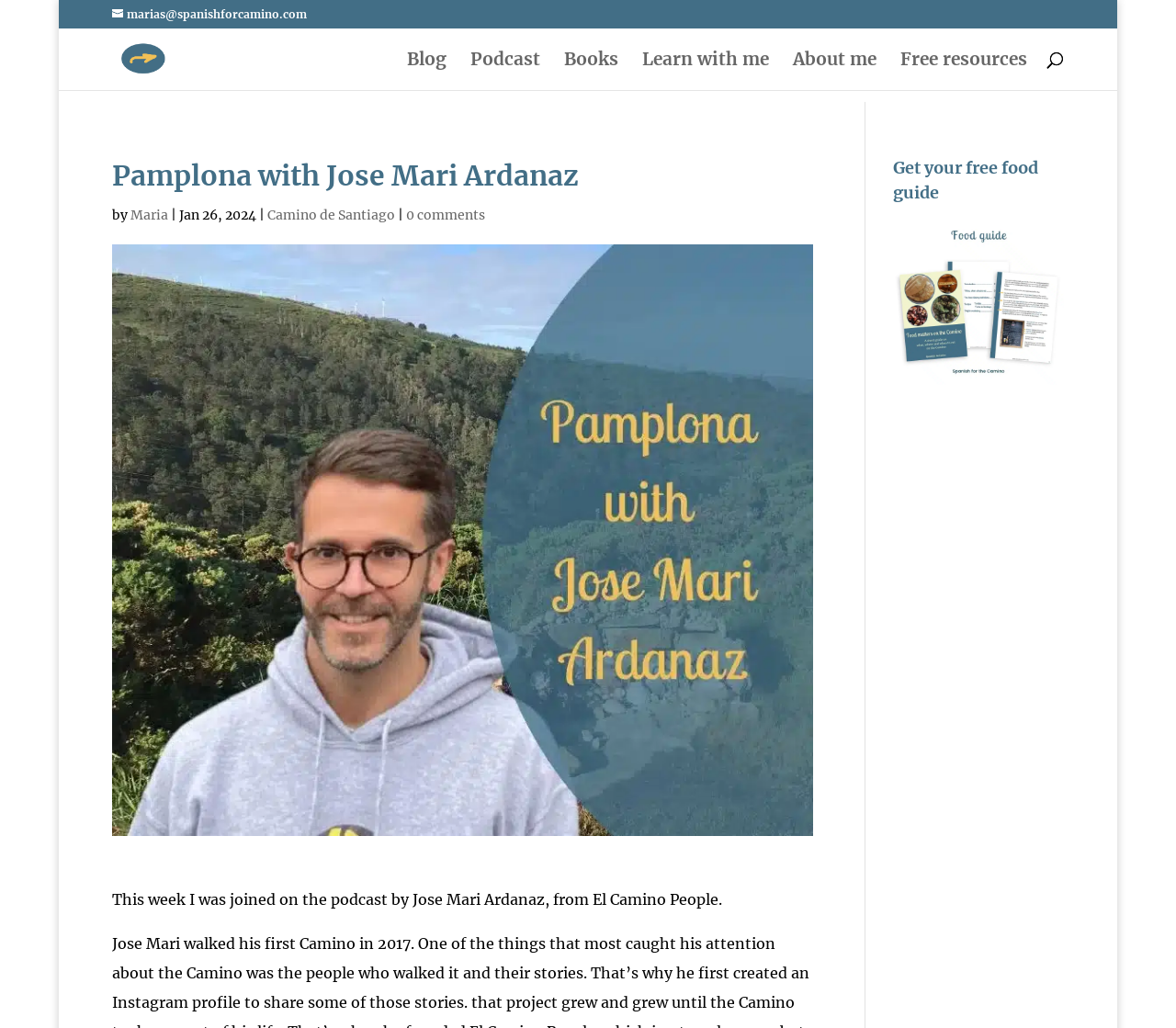Extract the main title from the webpage and generate its text.

Pamplona with Jose Mari Ardanaz